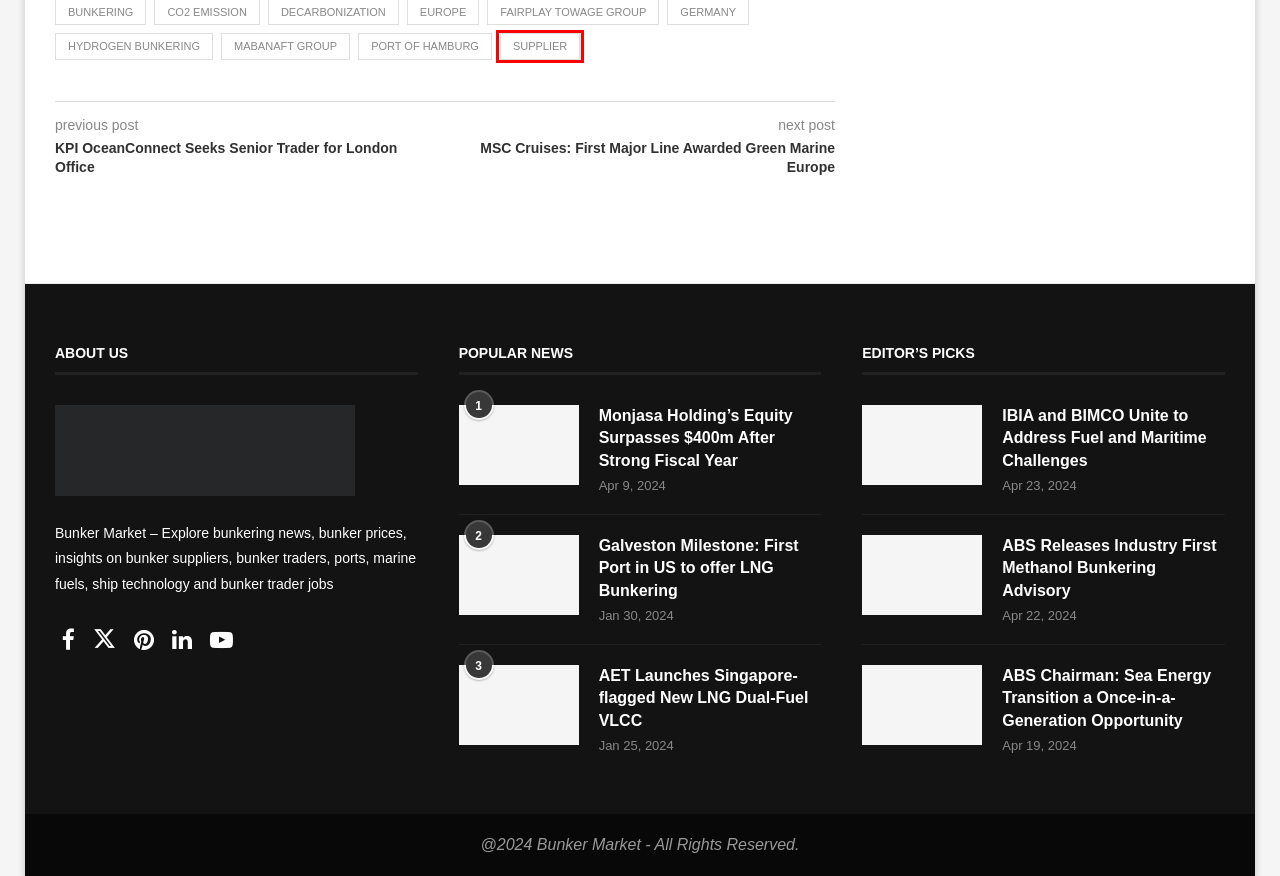Given a screenshot of a webpage with a red rectangle bounding box around a UI element, select the best matching webpage description for the new webpage that appears after clicking the highlighted element. The candidate descriptions are:
A. AET Launches Singapore-flagged New LNG Dual-Fuel VLCC
B. ABS Chairman: Sea Energy Transition a Once-in-a-Generation Opportunity
C. IBIA and BIMCO Unite to Address Fuel and Maritime Challenges
D. Mabanaft Group - Bunker Market
E. supplier - Bunker Market
F. Galveston Milestone: First Port in US to offer LNG Bunkering
G. Monjasa Holding’s Equity Surpasses $400m After Strong Fiscal Year
H. Hydrogen Bunkering - Bunker Market

E